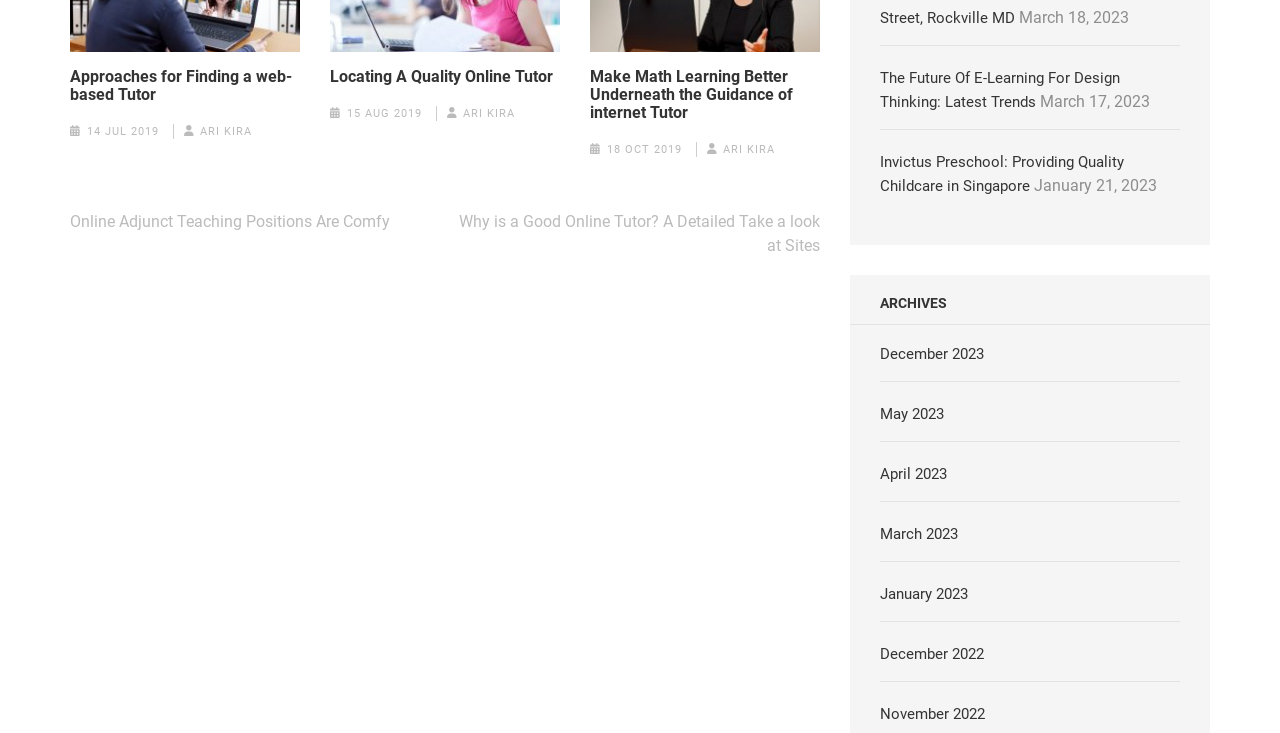Please indicate the bounding box coordinates for the clickable area to complete the following task: "check 'Invictus Preschool: Providing Quality Childcare in Singapore'". The coordinates should be specified as four float numbers between 0 and 1, i.e., [left, top, right, bottom].

[0.688, 0.208, 0.878, 0.266]